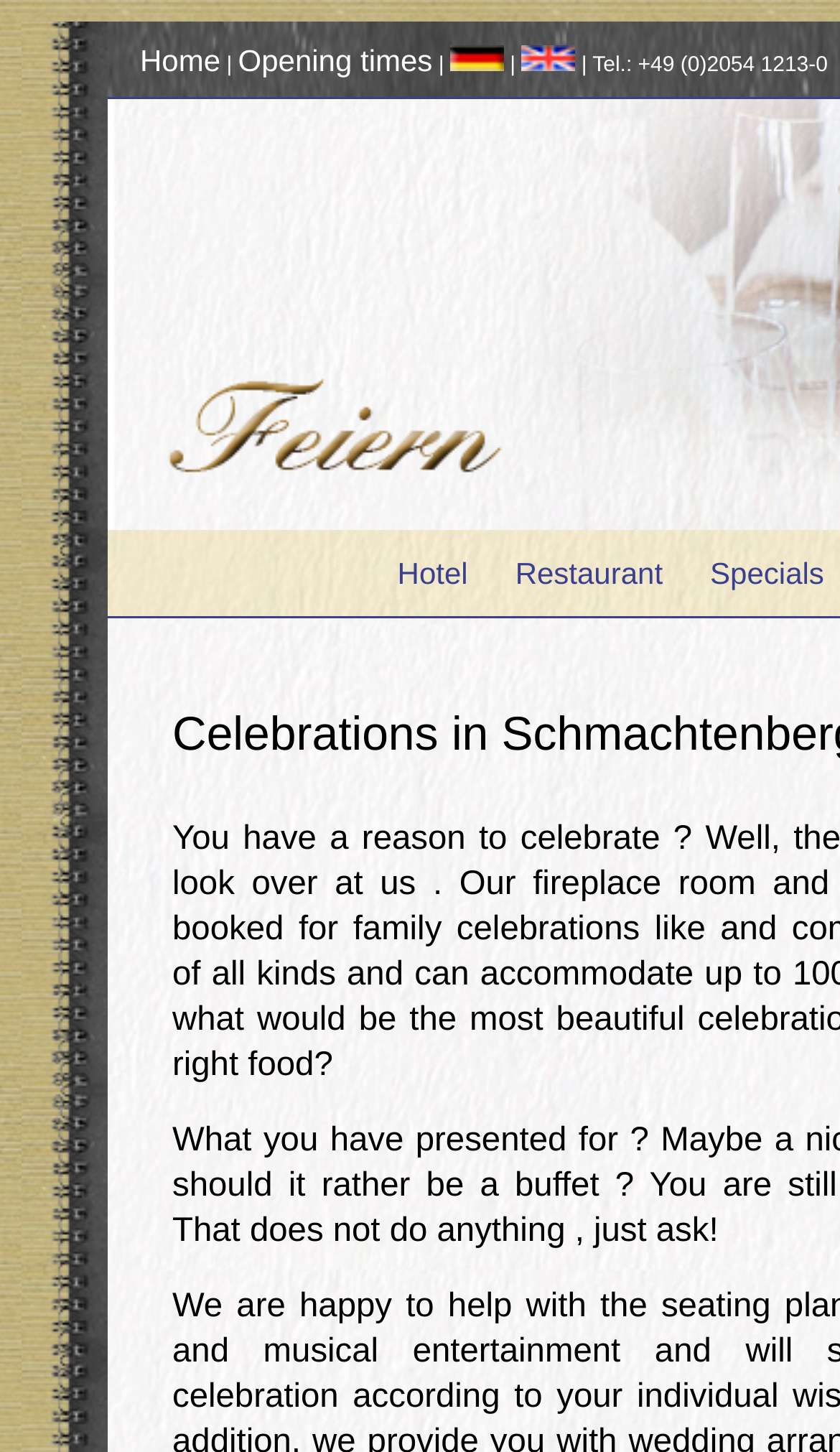Provide the bounding box coordinates of the HTML element described by the text: "Restaurant".

[0.603, 0.365, 0.789, 0.424]